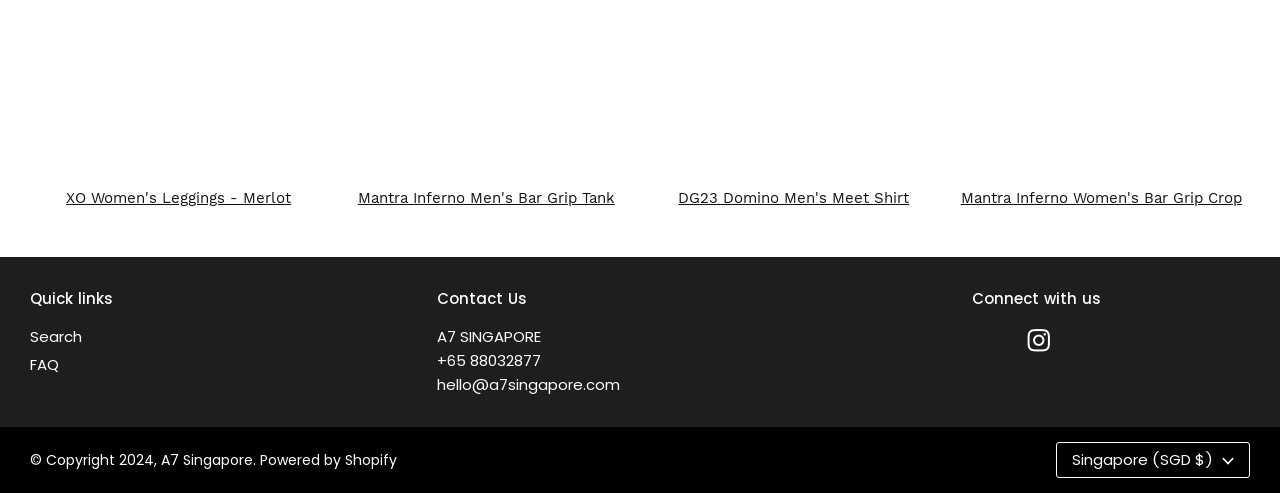Find the bounding box coordinates for the HTML element described as: "FAQ". The coordinates should consist of four float values between 0 and 1, i.e., [left, top, right, bottom].

[0.023, 0.719, 0.046, 0.762]